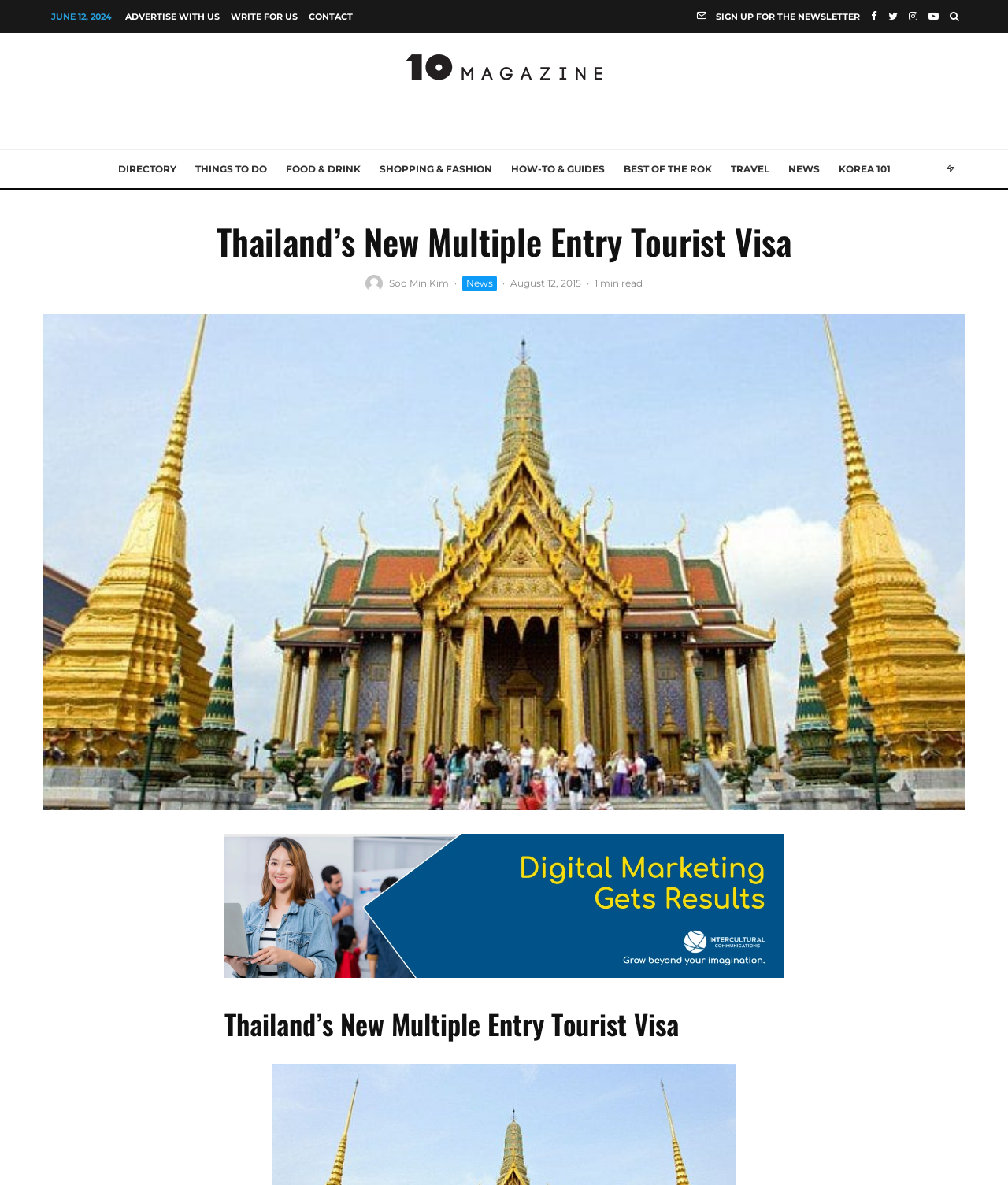Determine the bounding box for the described UI element: "Contact".

[0.301, 0.001, 0.355, 0.027]